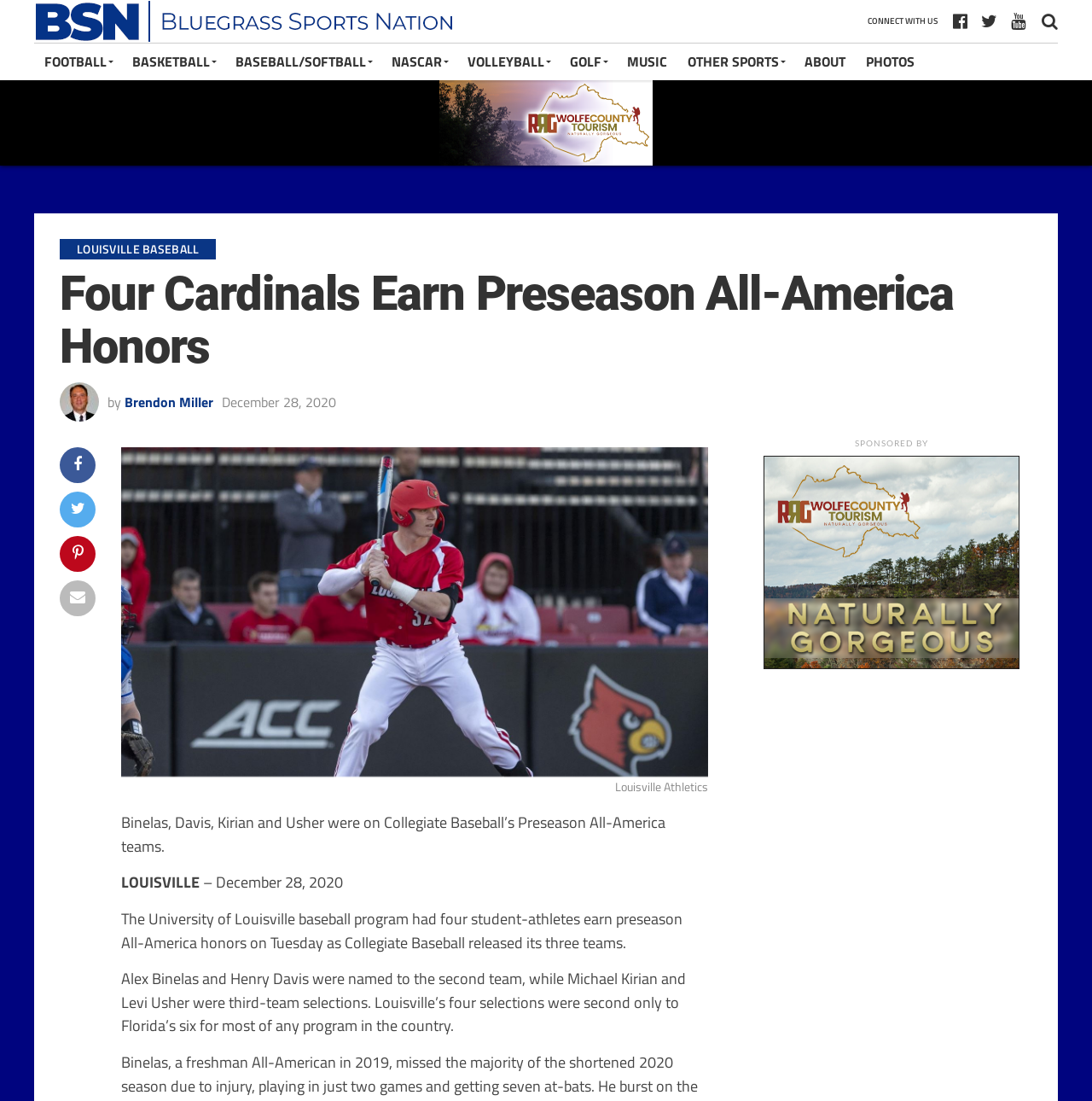Determine the bounding box coordinates of the region to click in order to accomplish the following instruction: "Click on the 'FOOTBALL' link". Provide the coordinates as four float numbers between 0 and 1, specifically [left, top, right, bottom].

[0.031, 0.039, 0.112, 0.073]